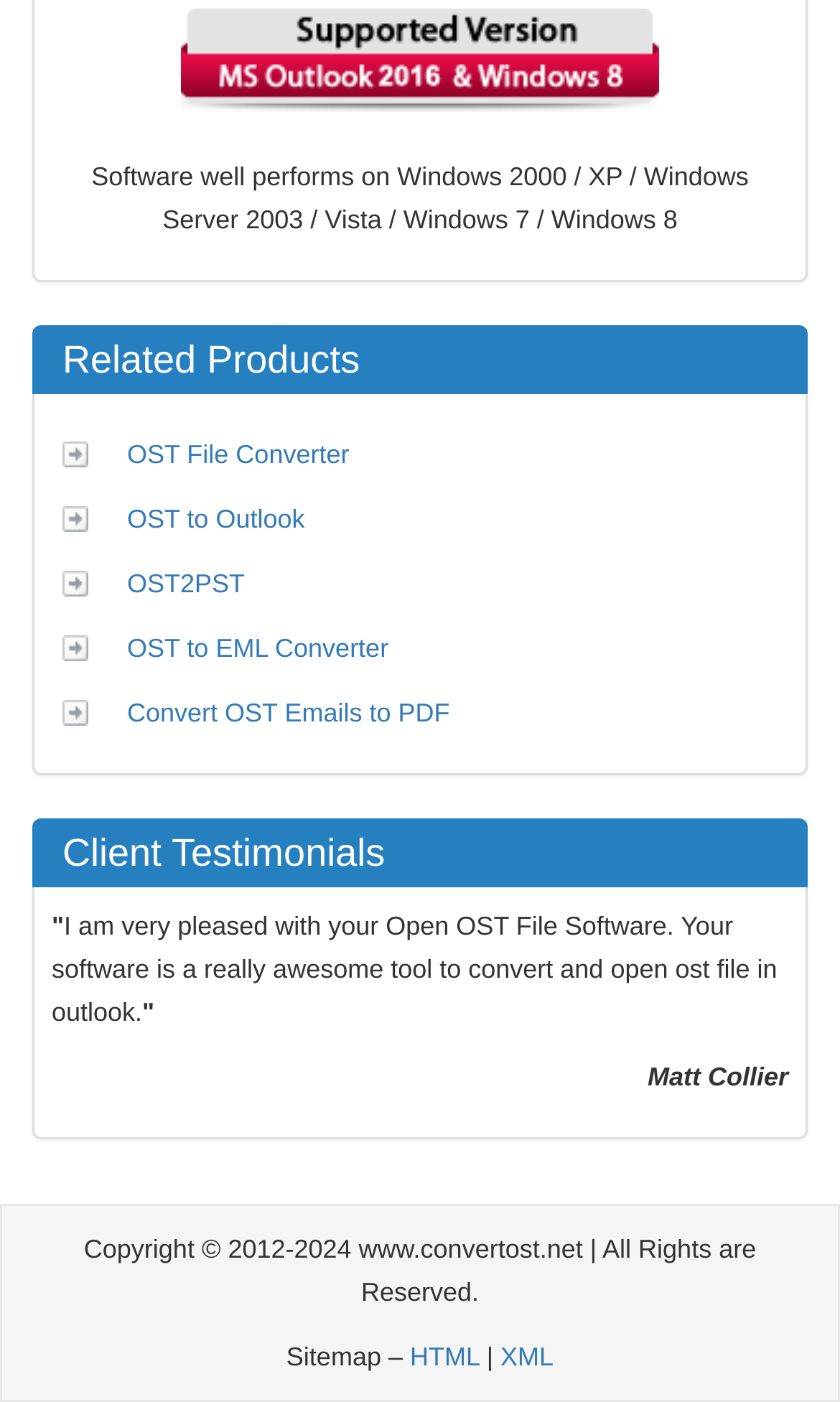Predict the bounding box for the UI component with the following description: "OST to EML Converter".

[0.151, 0.452, 0.463, 0.474]